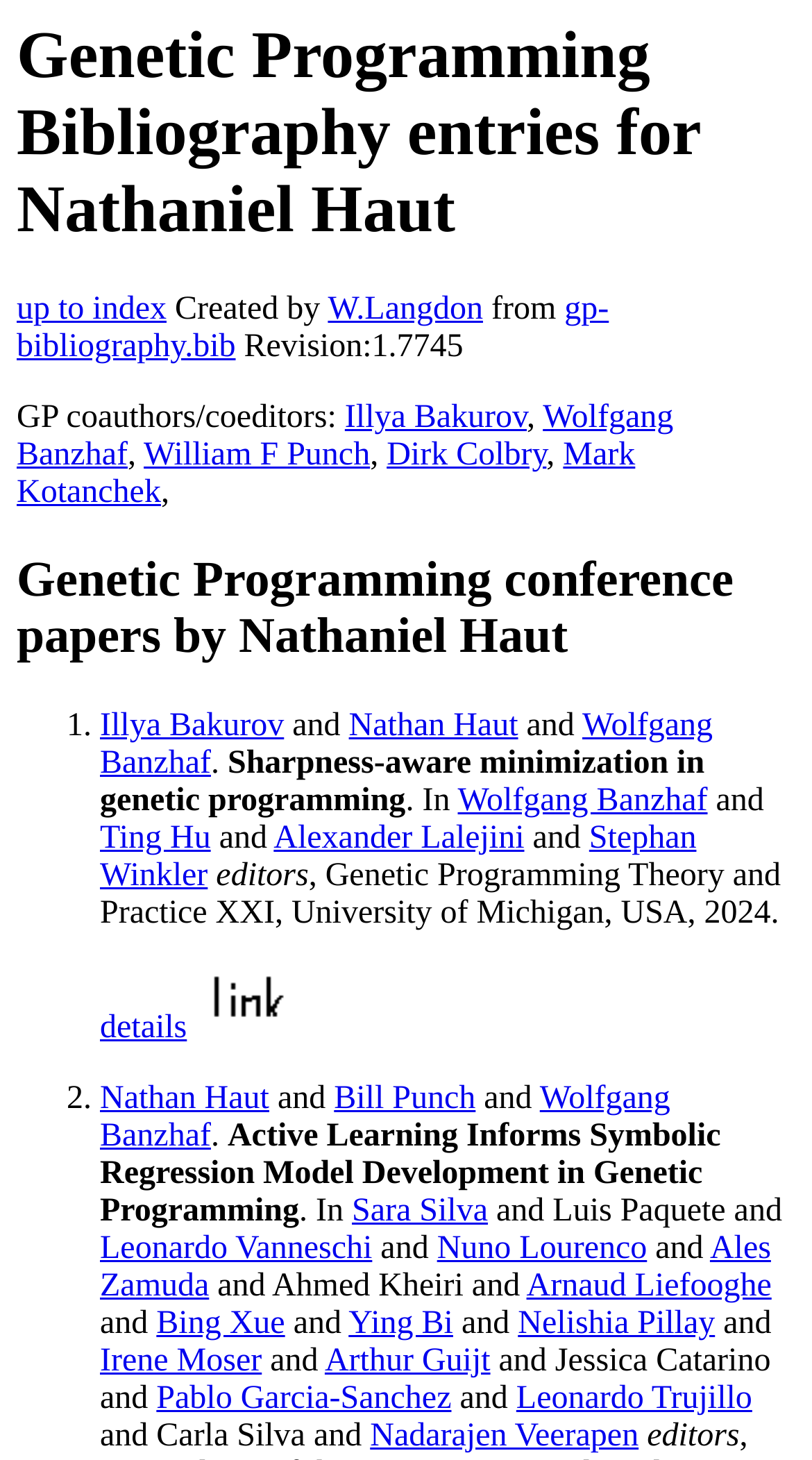Identify the bounding box coordinates of the clickable region to carry out the given instruction: "download gp-bibliography.bib".

[0.021, 0.2, 0.75, 0.25]